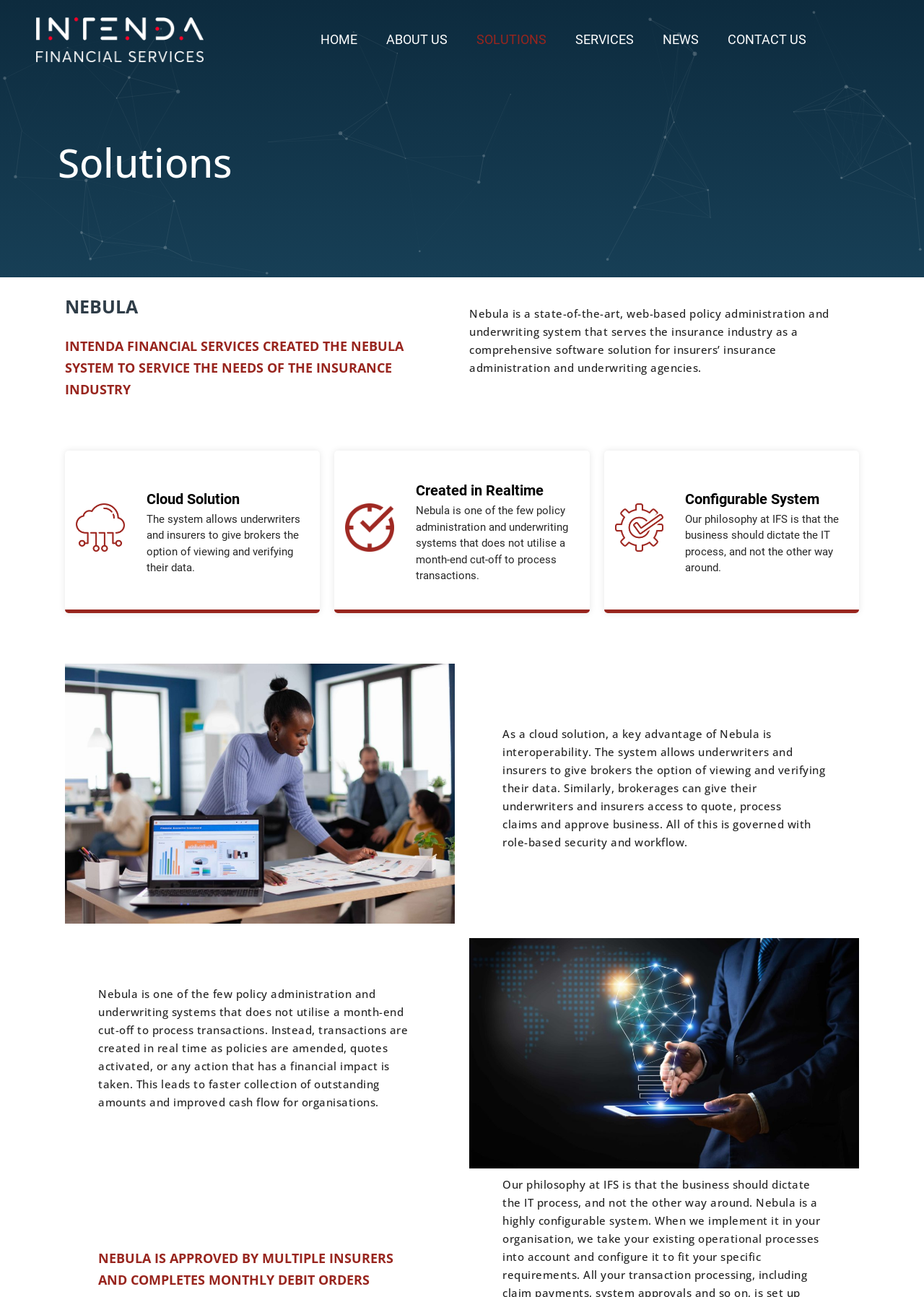Mark the bounding box of the element that matches the following description: "Contact Us".

[0.772, 0.018, 0.889, 0.043]